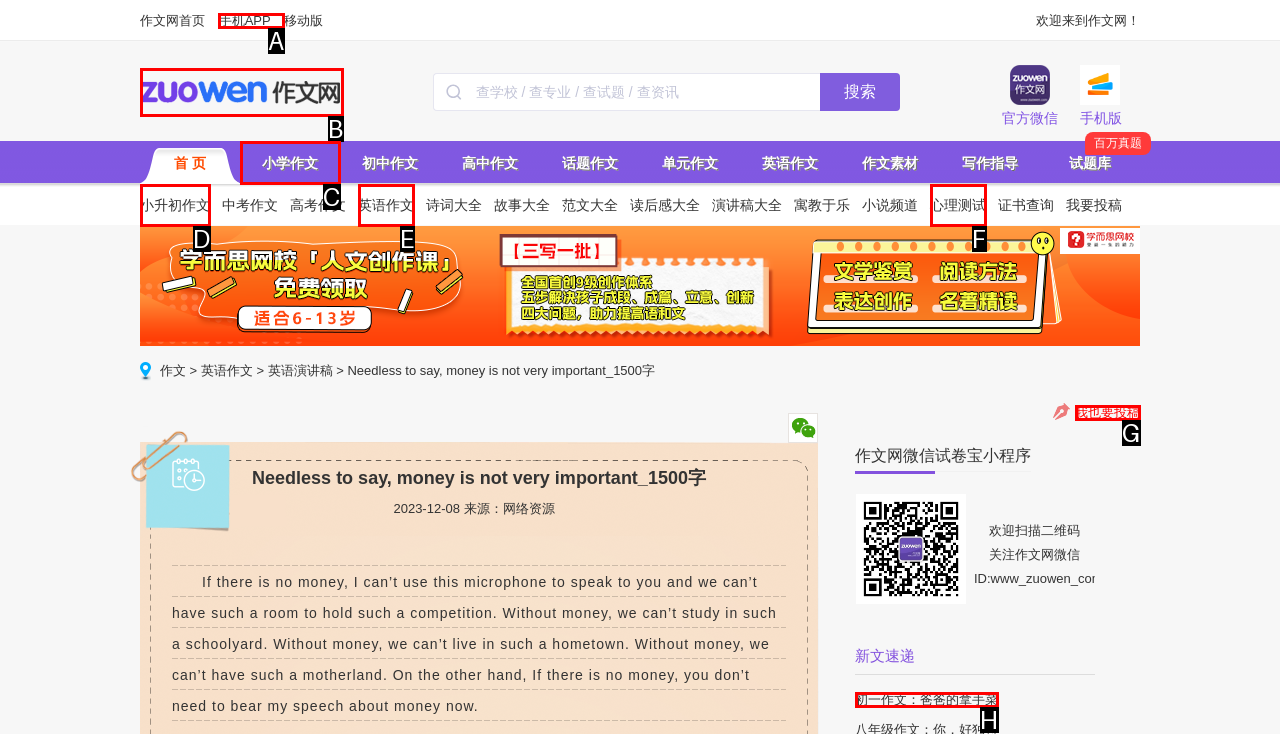Tell me which one HTML element I should click to complete the following task: Go to the '小学作文' page Answer with the option's letter from the given choices directly.

C